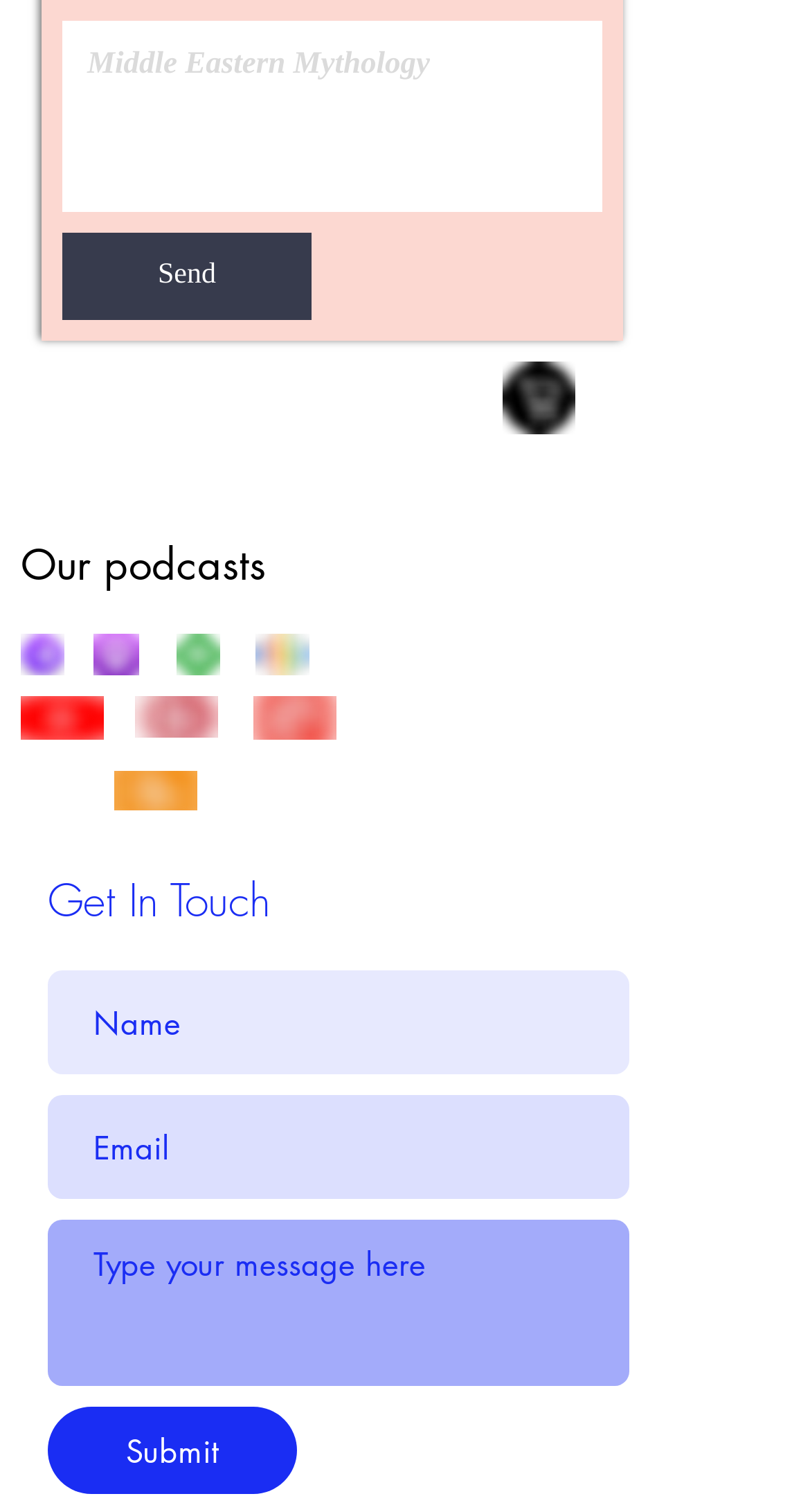Please indicate the bounding box coordinates for the clickable area to complete the following task: "Submit form". The coordinates should be specified as four float numbers between 0 and 1, i.e., [left, top, right, bottom].

[0.059, 0.93, 0.367, 0.988]